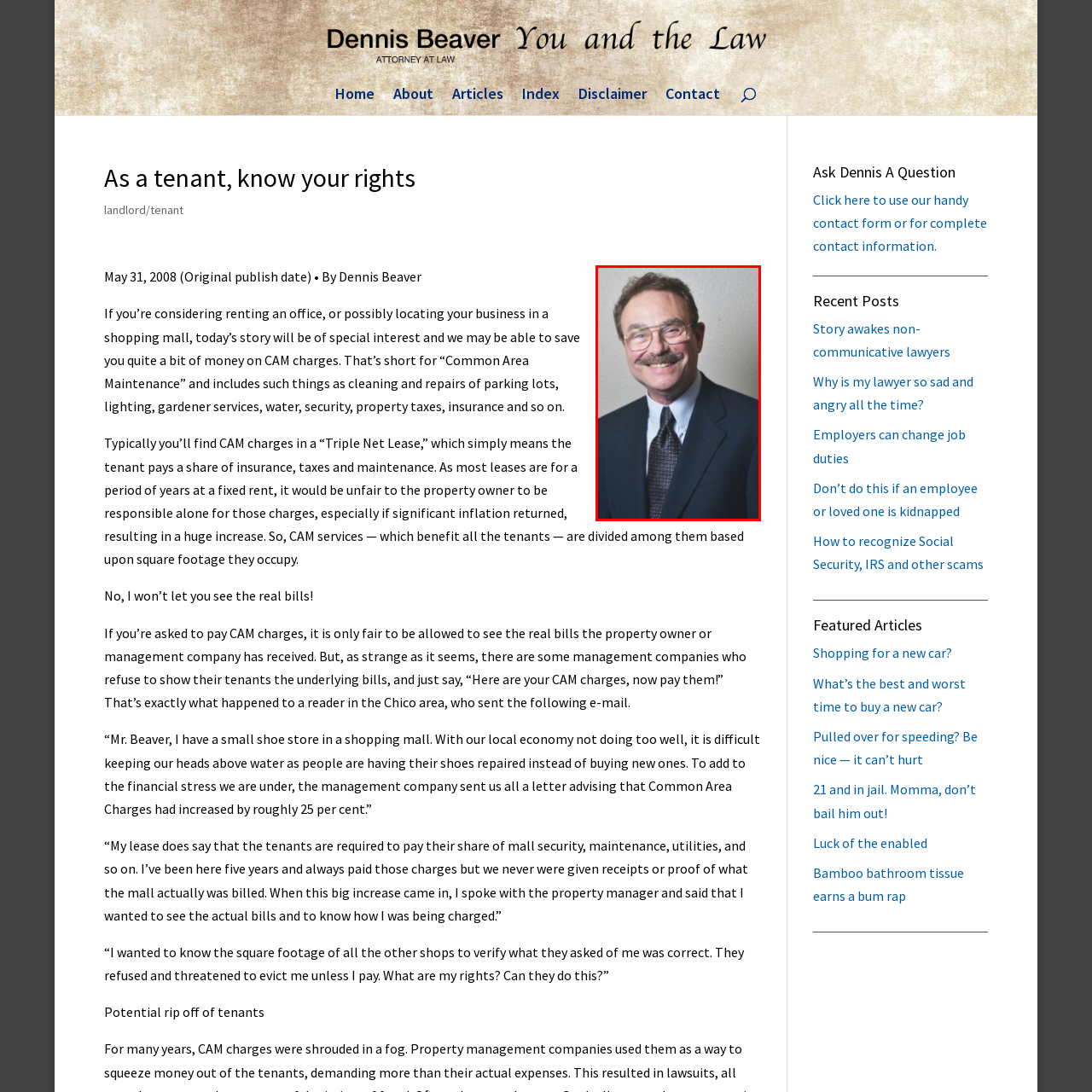Direct your attention to the red-bounded image and answer the question with a single word or phrase:
What is the color of the man's shirt?

White